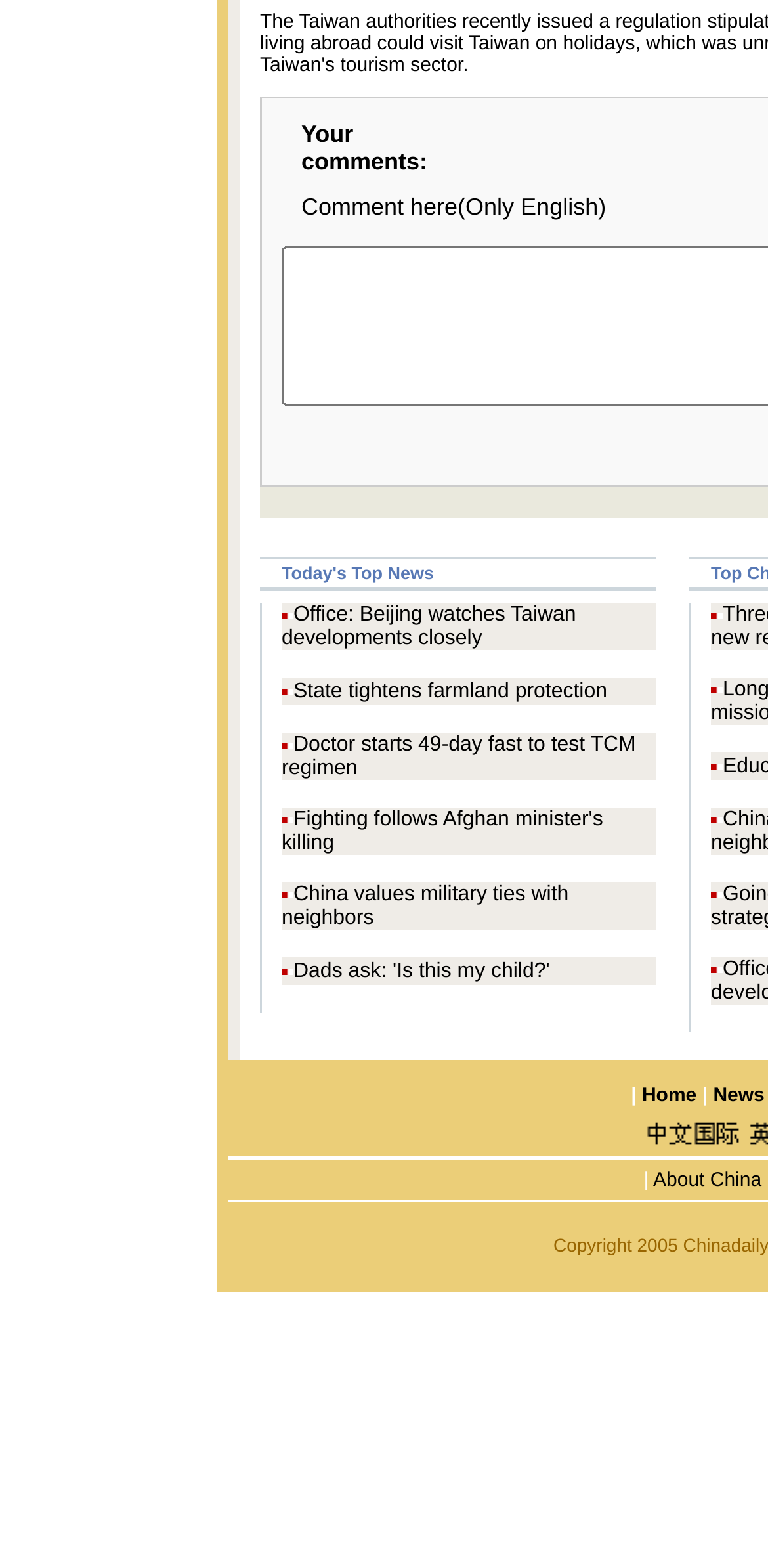Point out the bounding box coordinates of the section to click in order to follow this instruction: "Enter a comment".

[0.367, 0.075, 0.59, 0.113]